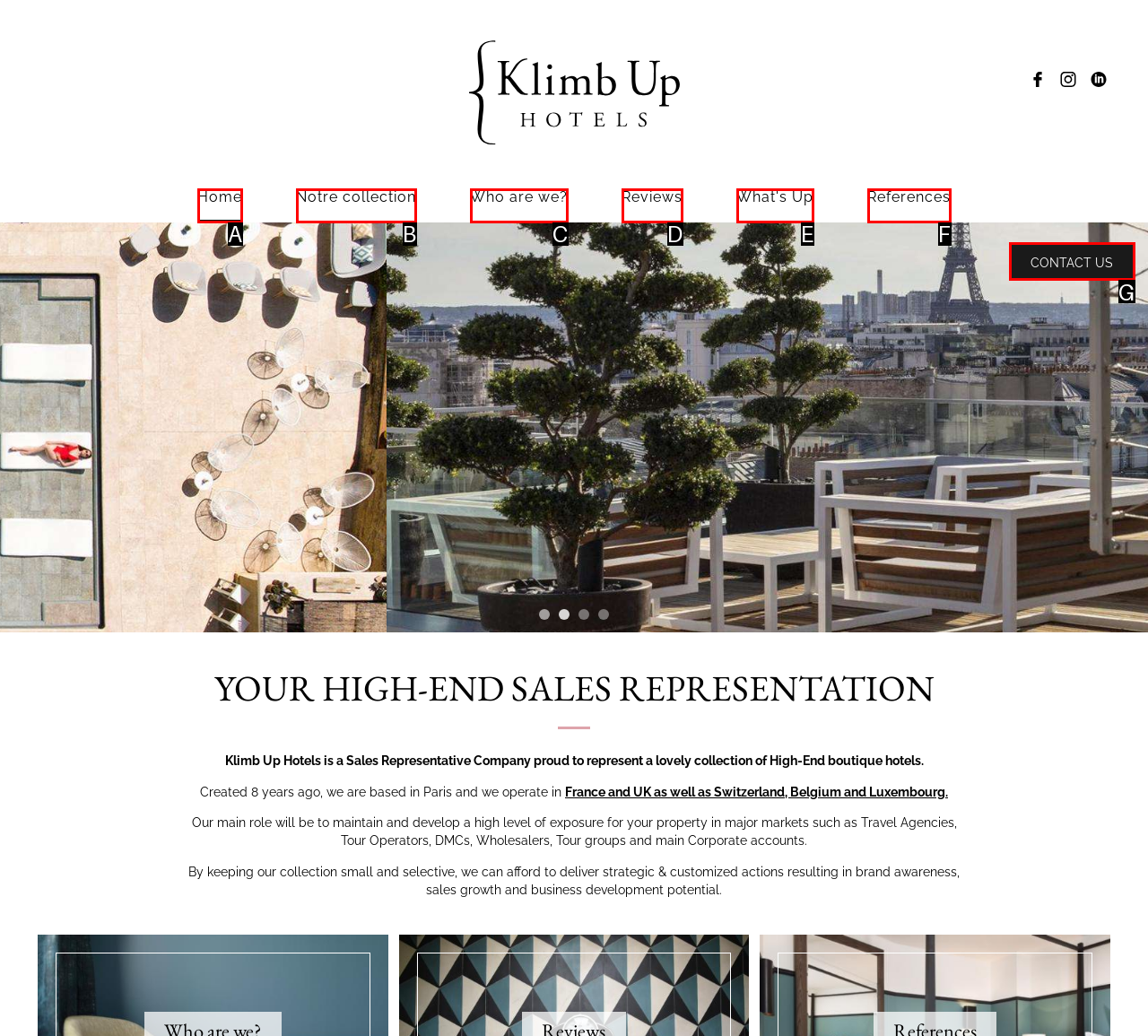Select the HTML element that corresponds to the description: Home
Reply with the letter of the correct option from the given choices.

A